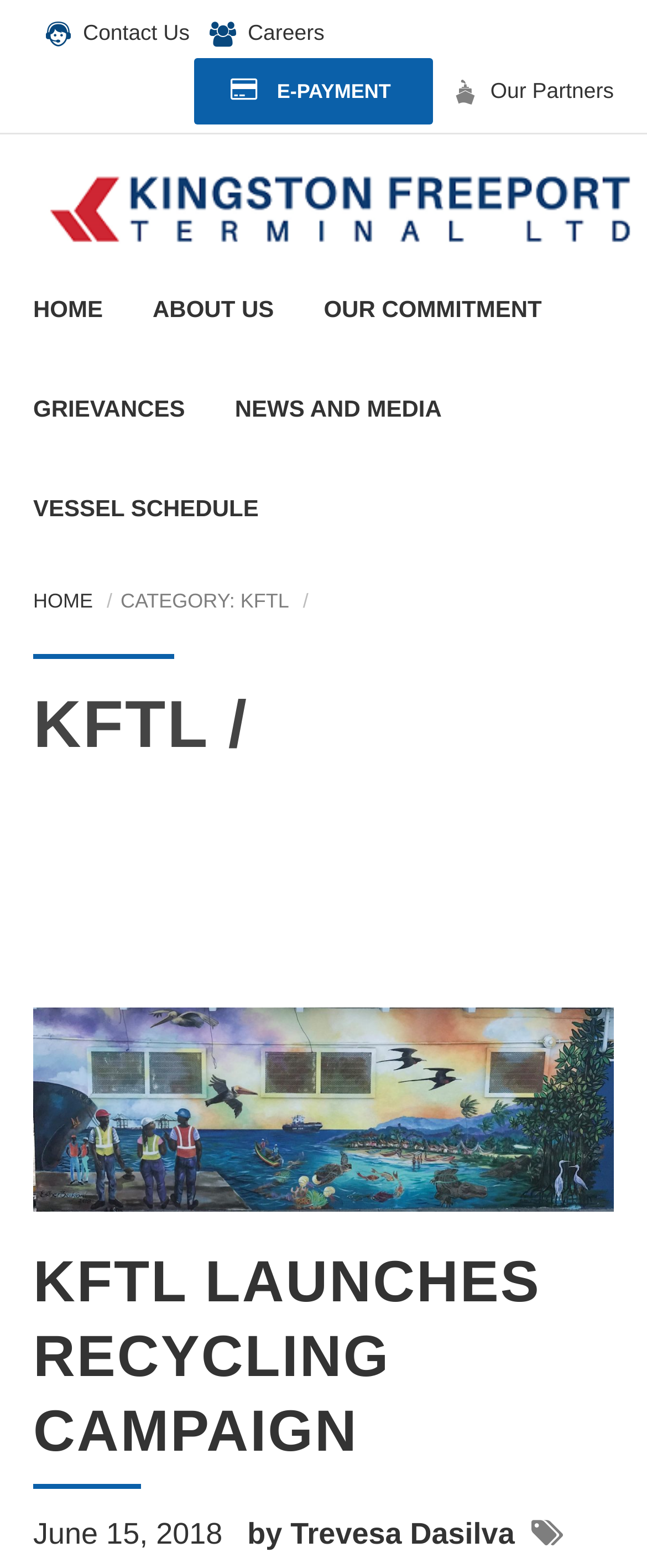Find the bounding box coordinates of the element to click in order to complete the given instruction: "Read about KFTL's recycling campaign."

[0.051, 0.794, 0.949, 0.937]